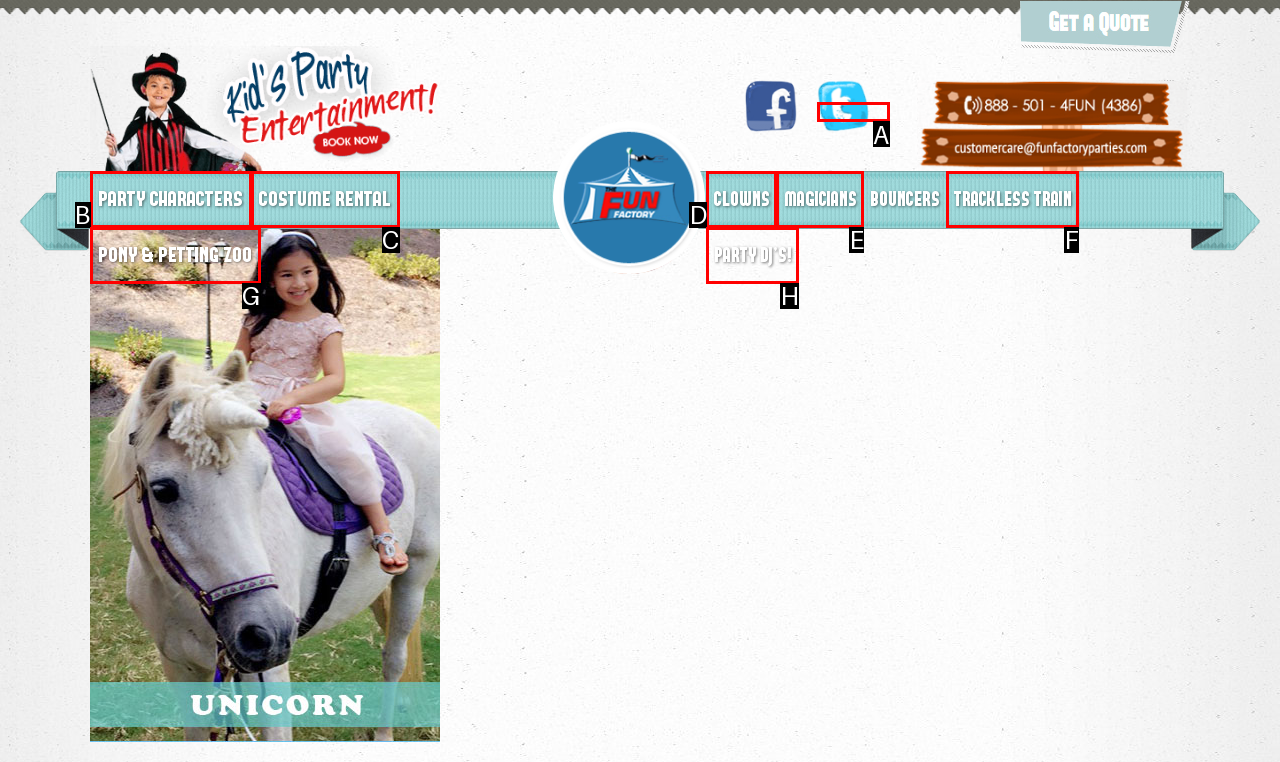Using the description: Pony & Petting Zoo, find the best-matching HTML element. Indicate your answer with the letter of the chosen option.

G